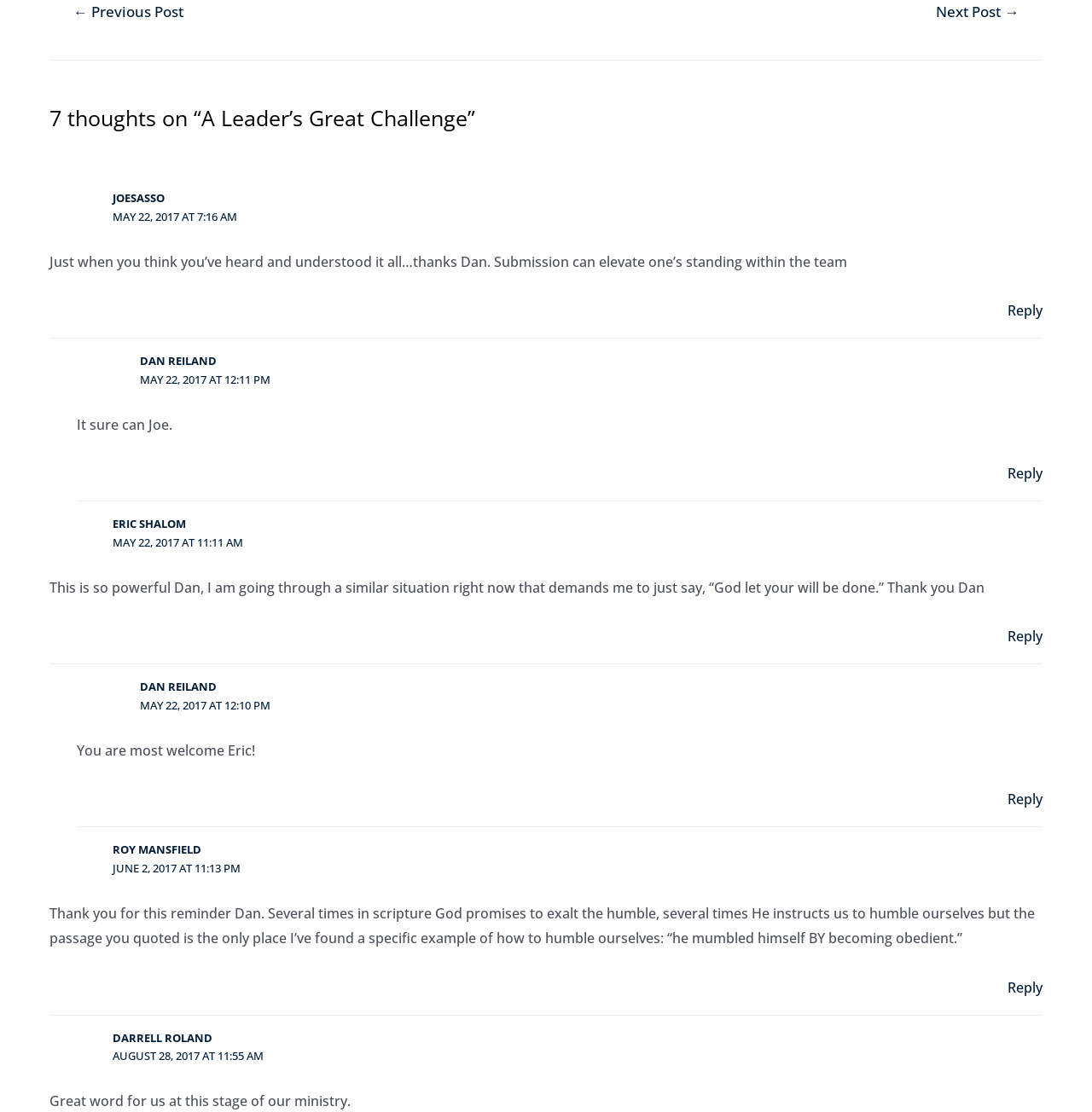Answer briefly with one word or phrase:
What is the date of the last comment?

AUGUST 28, 2017